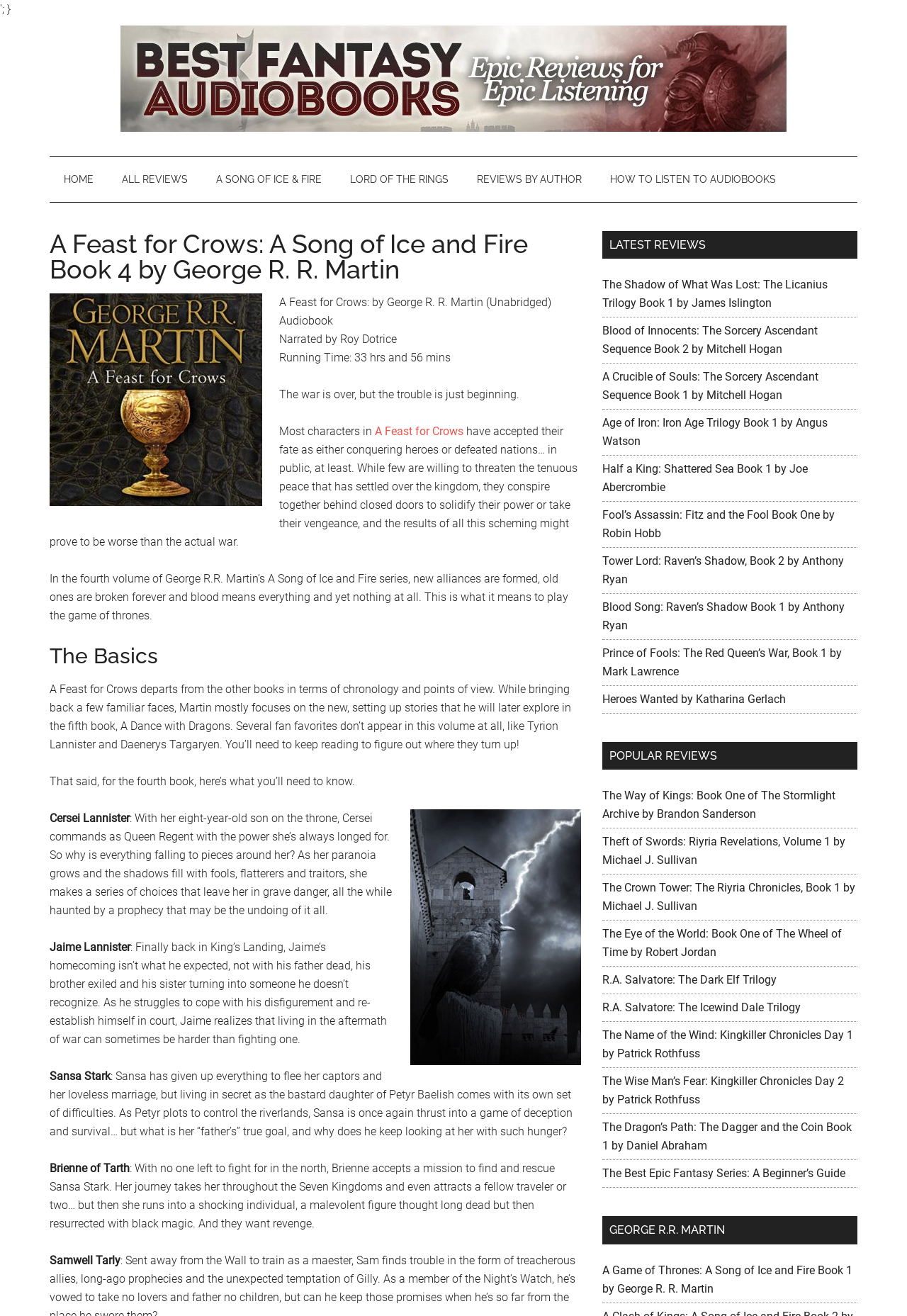Who is the narrator of the audiobook?
Refer to the image and provide a thorough answer to the question.

The narrator of the audiobook is mentioned in the text 'Narrated by Roy Dotrice' which is located below the title of the audiobook.